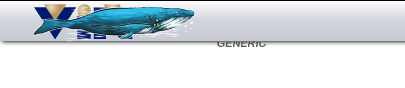What does the word 'GENERIC' suggest about the content?
Could you answer the question in a detailed manner, providing as much information as possible?

The presence of the word 'GENERIC' below the whale image suggests that the content may be a placeholder or general information relevant to the site, rather than specific or customized content.